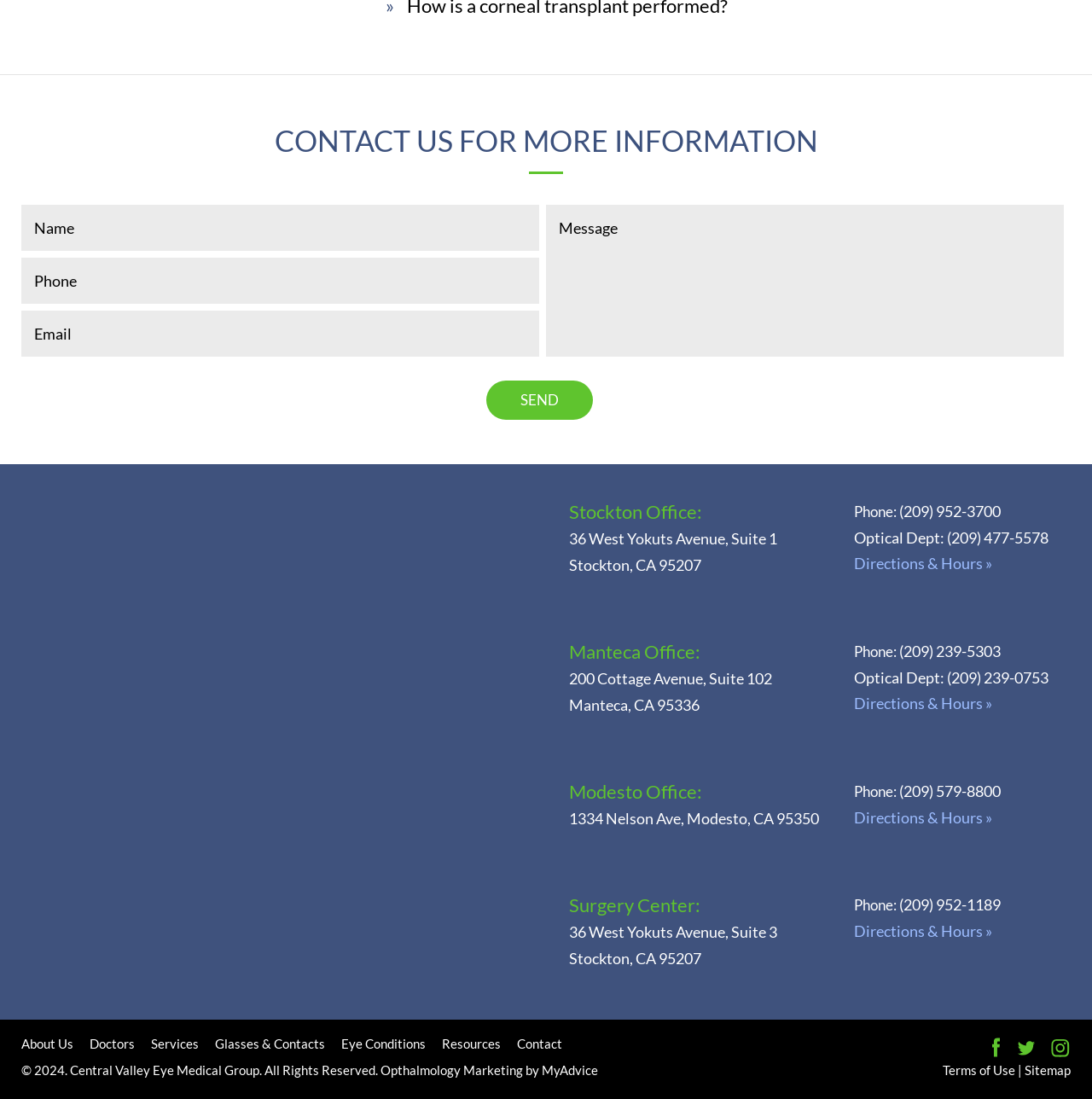Can you show the bounding box coordinates of the region to click on to complete the task described in the instruction: "Follow on Facebook"?

[0.898, 0.945, 0.928, 0.959]